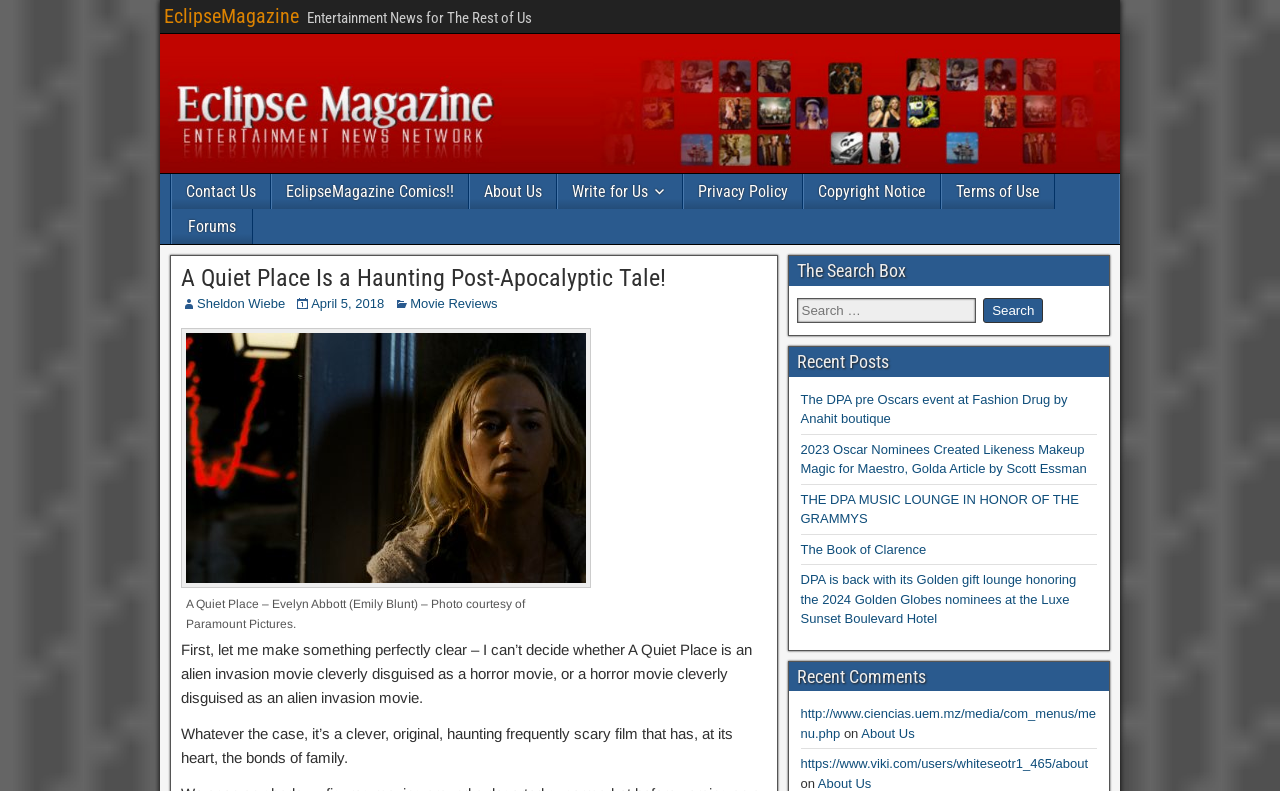Provide the bounding box coordinates of the HTML element described as: "http://www.ciencias.uem.mz/media/com_menus/menu.php". The bounding box coordinates should be four float numbers between 0 and 1, i.e., [left, top, right, bottom].

[0.625, 0.893, 0.856, 0.936]